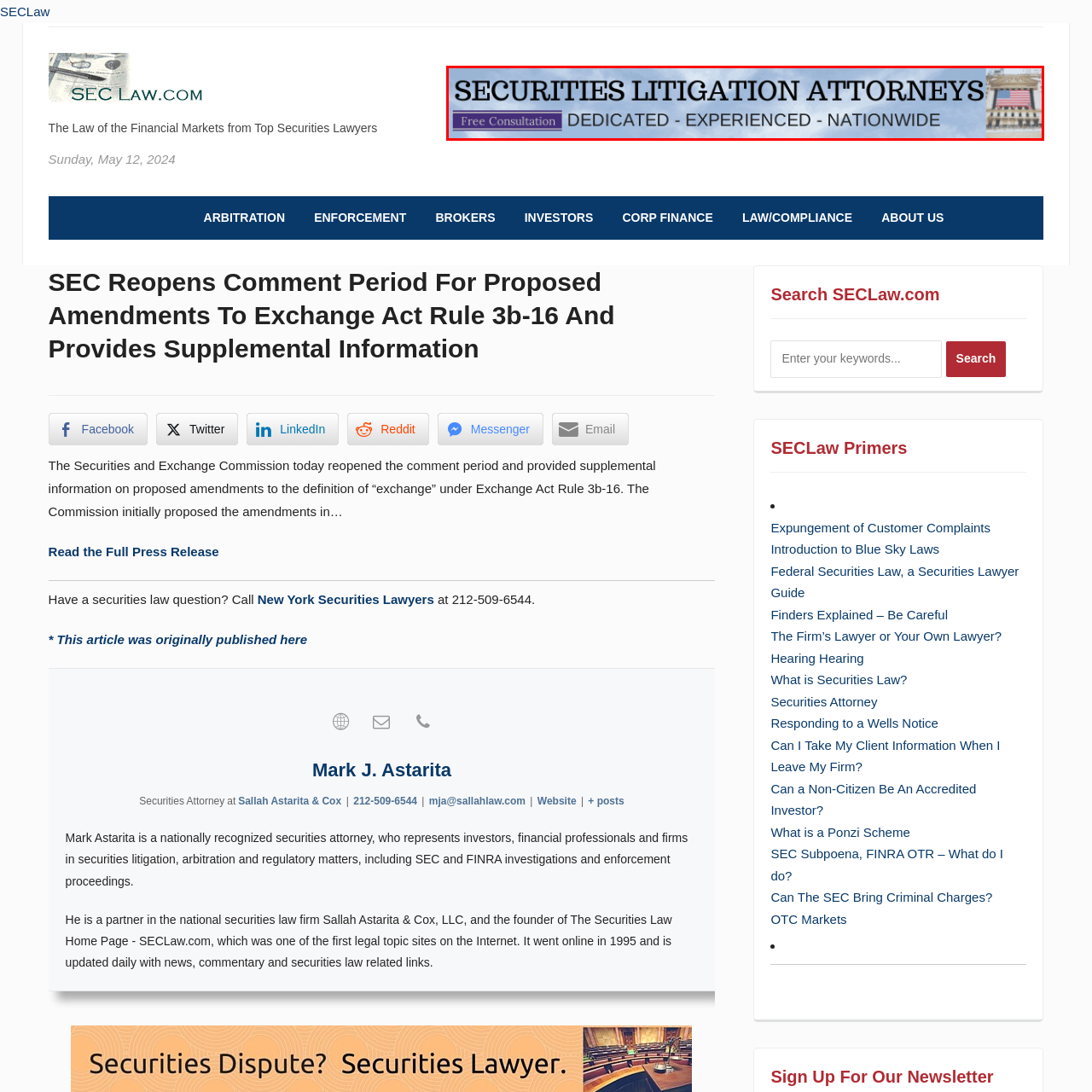What is highlighted in the phrases 'DEDICATED - EXPERIENCED - NATIONWIDE'?
Observe the image highlighted by the red bounding box and answer the question comprehensively.

The phrases 'DEDICATED - EXPERIENCED - NATIONWIDE' are used to highlight the key attributes of the Securities Litigation Attorneys firm, emphasizing their commitment and extensive reach across the country.